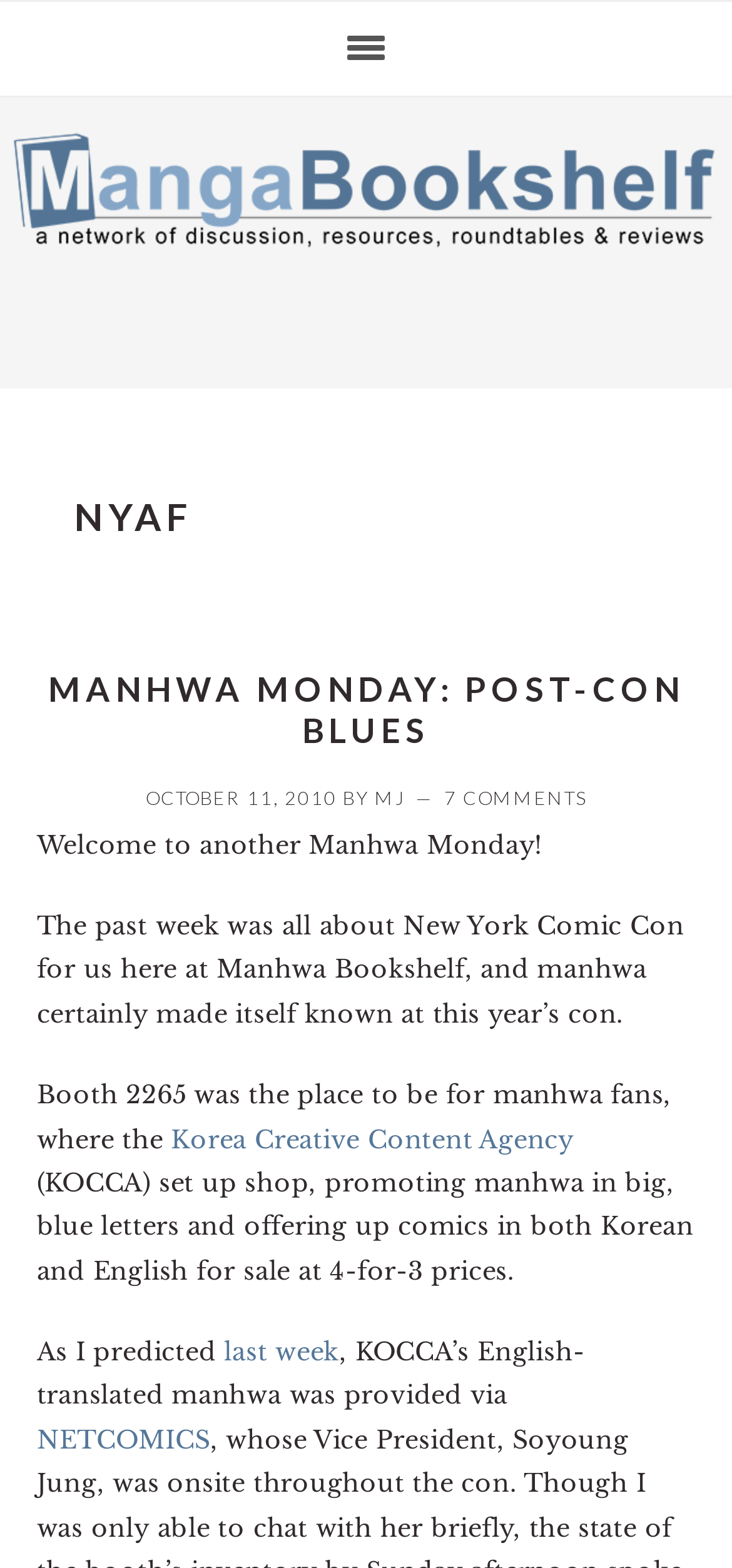Refer to the screenshot and give an in-depth answer to this question: What is the name of the agency promoting manhwa at the New York Comic Con?

The name of the agency promoting manhwa at the New York Comic Con can be found by looking at the link element with the text 'Korea Creative Content Agency', which is a child element of the static text element describing the agency's activities at the con.